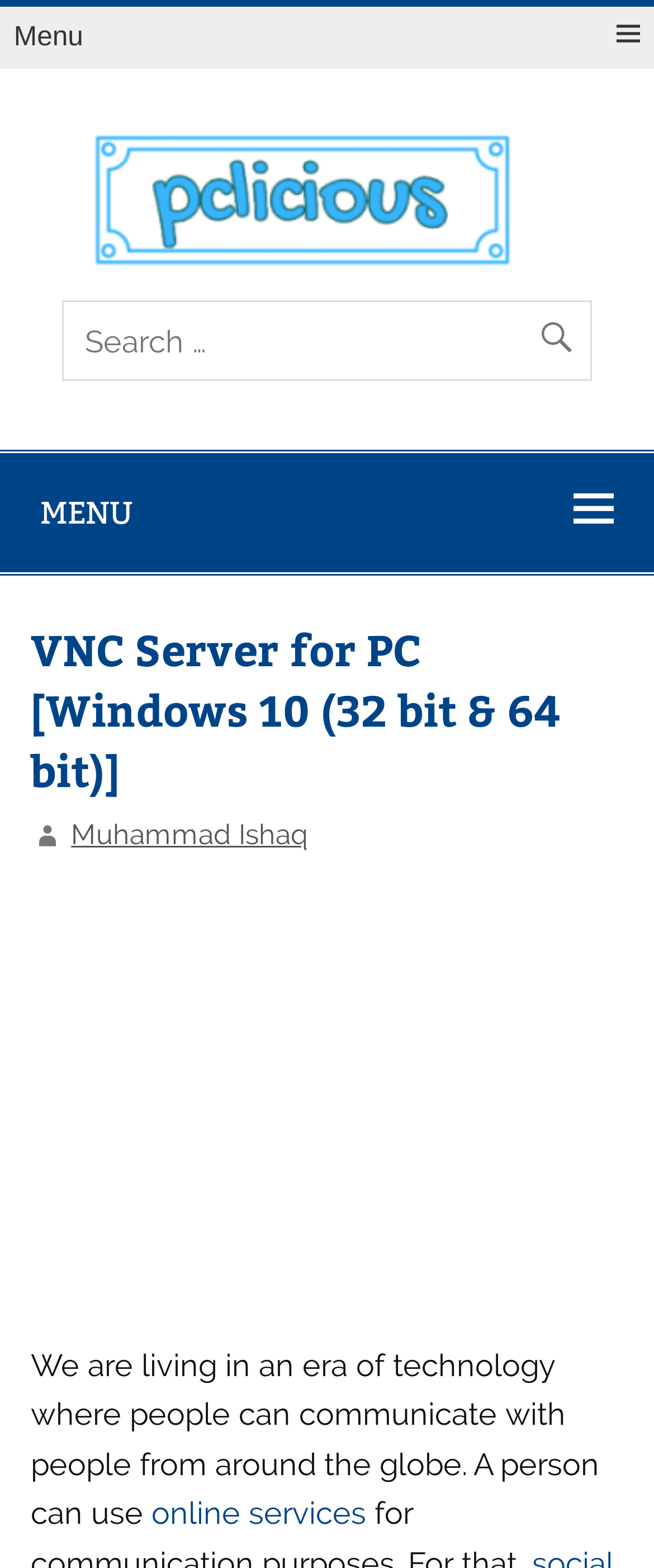Using the description: "Menu", determine the UI element's bounding box coordinates. Ensure the coordinates are in the format of four float numbers between 0 and 1, i.e., [left, top, right, bottom].

[0.0, 0.004, 1.0, 0.043]